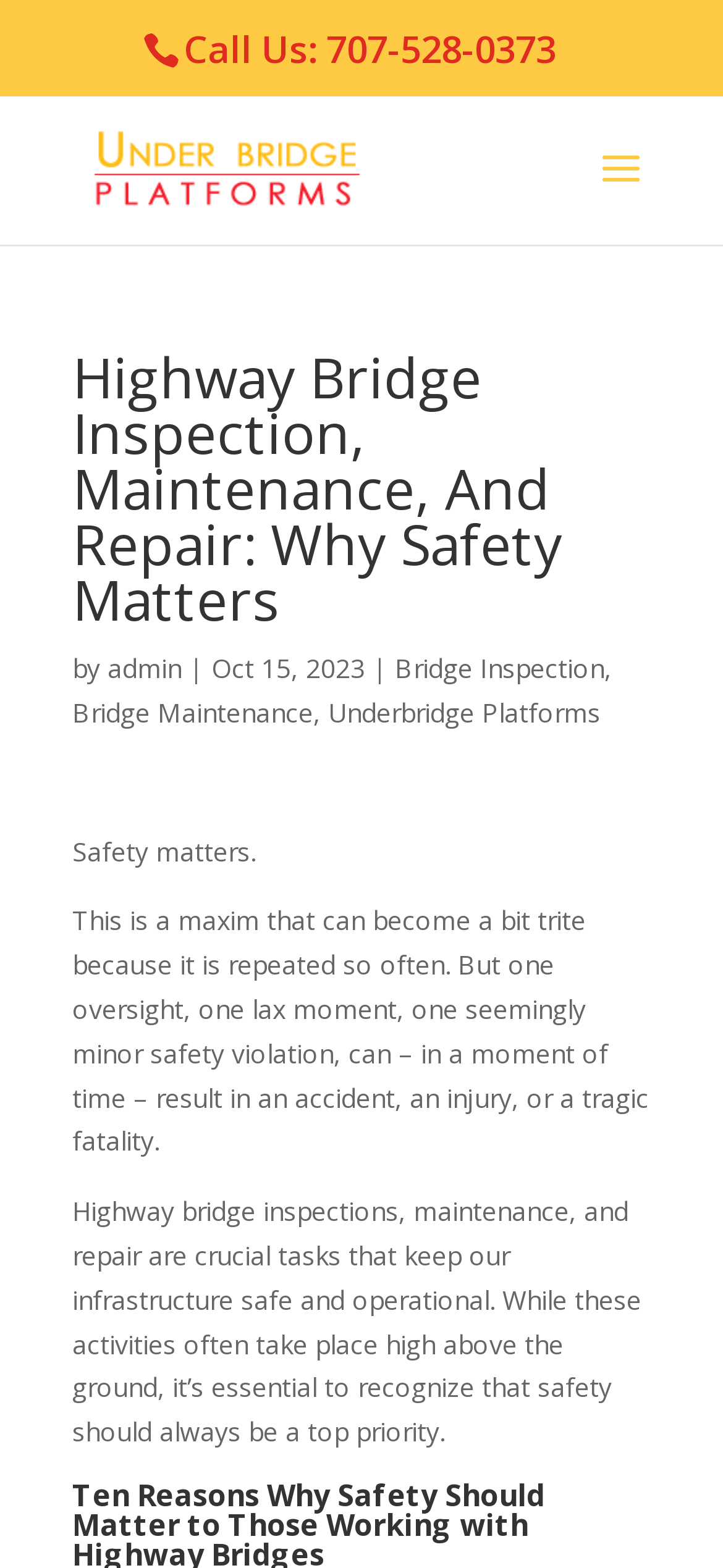Describe the entire webpage, focusing on both content and design.

The webpage is about highway bridge inspections and repair, with a focus on safety. At the top, there is a link to call a phone number, "707-528-0373", and another link to "Under Bridge" accompanied by an image with the same name. 

Below these links, there is a search bar with a label "Search for:" in the middle of the page. 

The main content of the page starts with a heading that reads "Highway Bridge Inspection, Maintenance, And Repair: Why Safety Matters". Below the heading, there is a byline with the author's name, "admin", and the date "Oct 15, 2023". 

Following the byline, there are three links: "Bridge Inspection", "Bridge Maintenance", and "Underbridge Platforms". 

The main text of the page starts with a sentence "Safety matters." and continues with two paragraphs discussing the importance of safety in highway bridge inspections, maintenance, and repair. The text emphasizes that even a small oversight can result in accidents or fatalities, and that safety should always be a top priority.